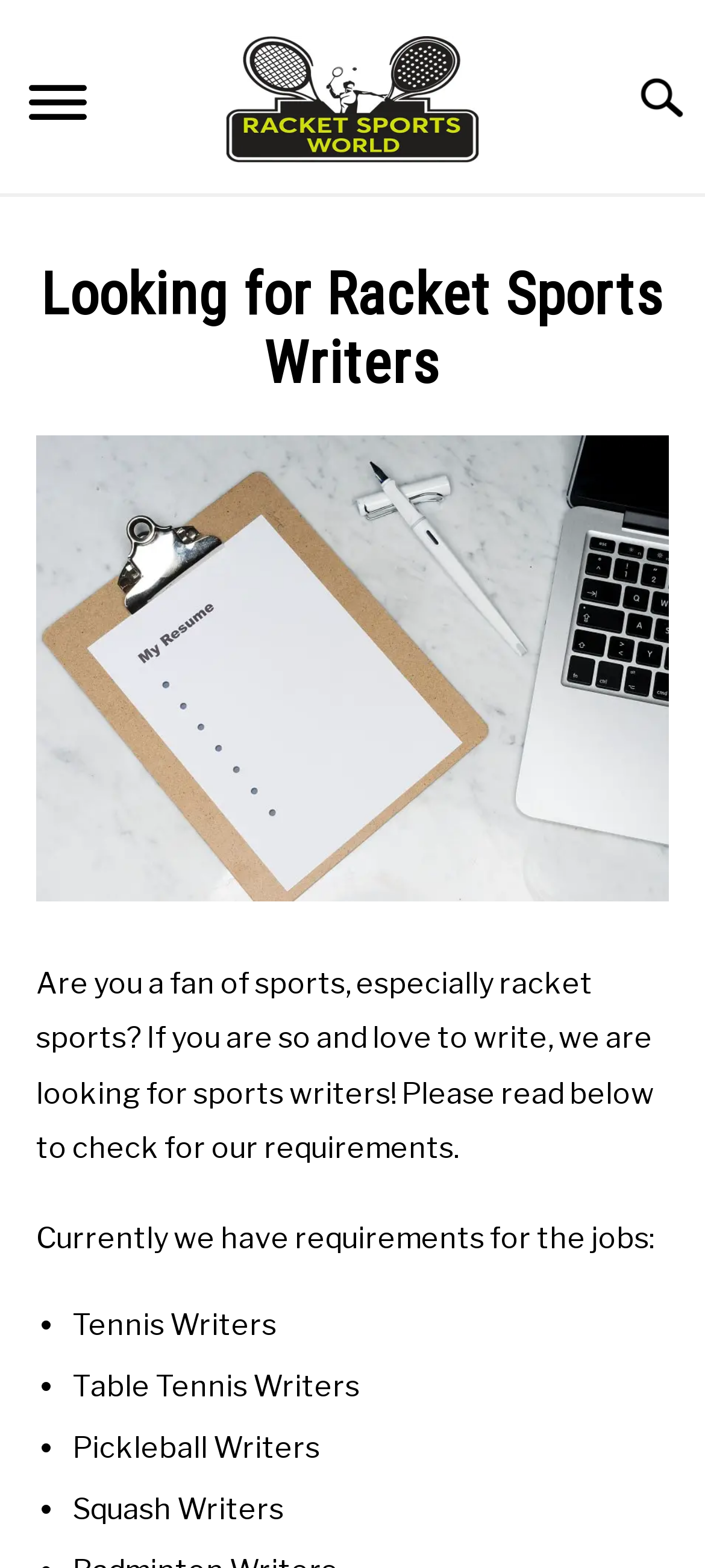Respond to the following query with just one word or a short phrase: 
How many types of racket sports writers are required?

4